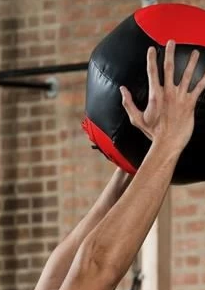Compose an extensive description of the image.

The image depicts a pair of hands gripping a large, round fitness ball that is predominantly black with red accents. The individual appears to be in an active exercise setting, possibly preparing to lift or toss the ball, emphasizing strength and physical engagement. The backdrop features a rustic brick wall and gym equipment, creating an environment that is both dynamic and motivating. This image captures the intensity and focus typical in strength training sessions, highlighting the importance of incorporating various tools like this fitness ball for enhancing workout routines.